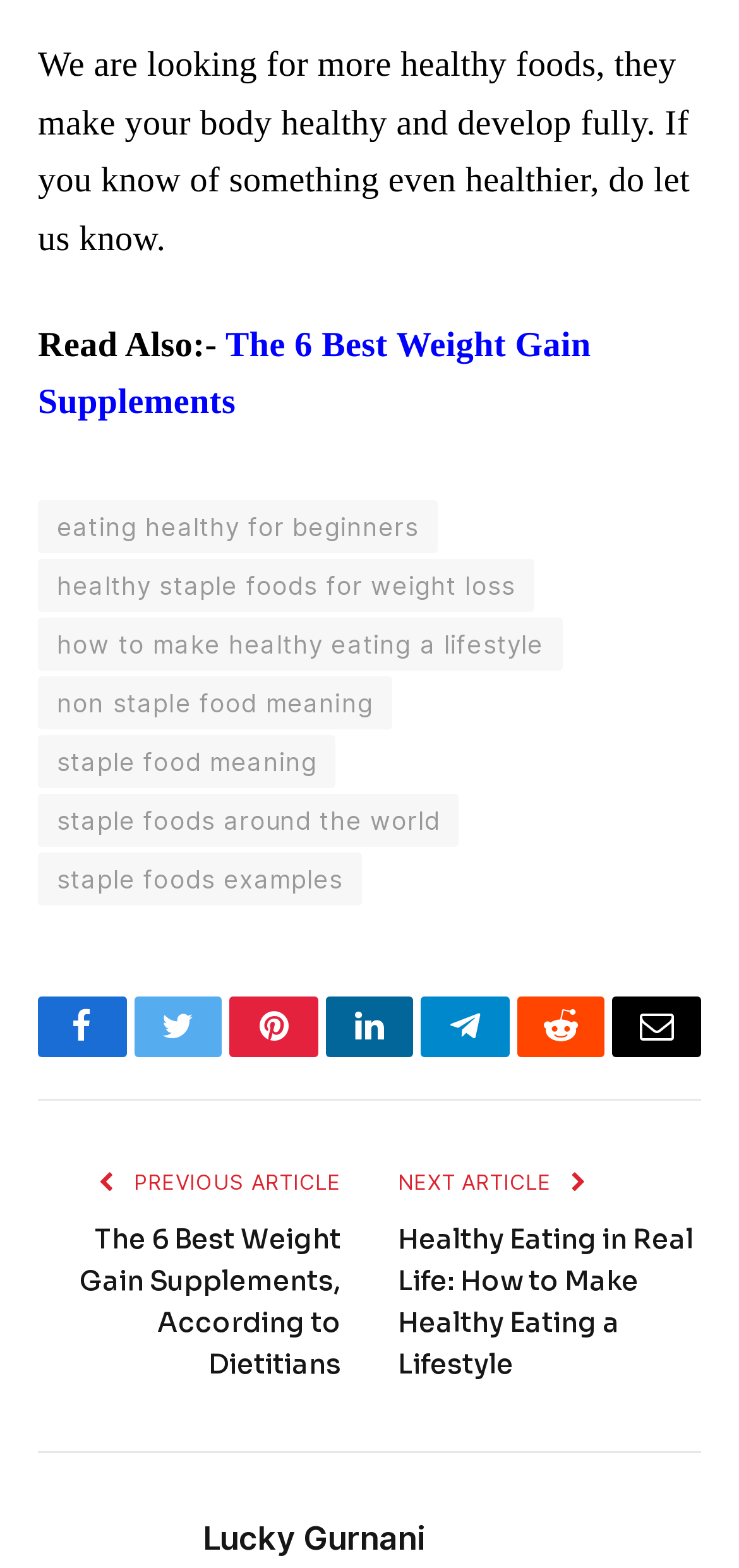Predict the bounding box for the UI component with the following description: "aria-label="Open Search Bar"".

None